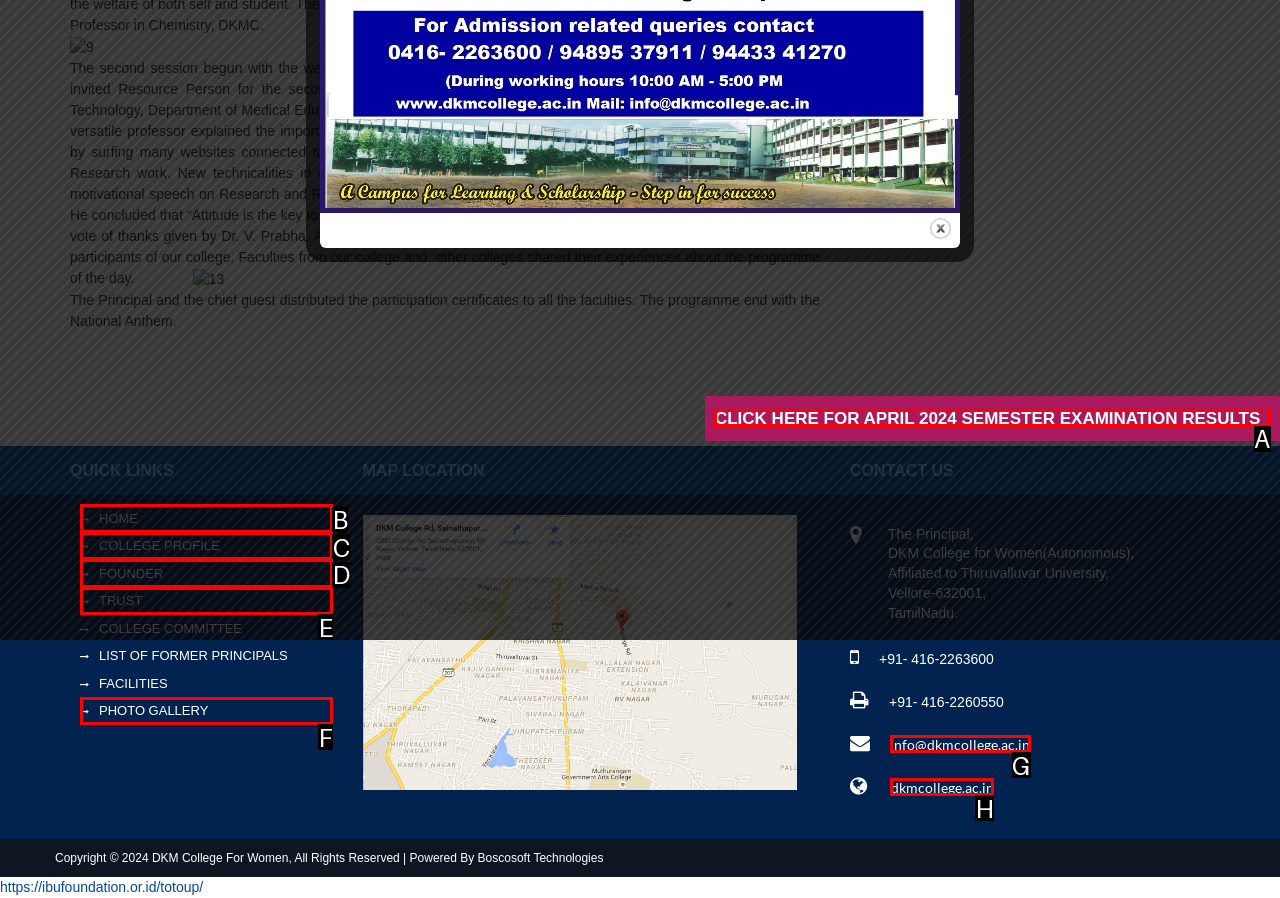Choose the option that best matches the description: info@dkmcollege.ac.in
Indicate the letter of the matching option directly.

G